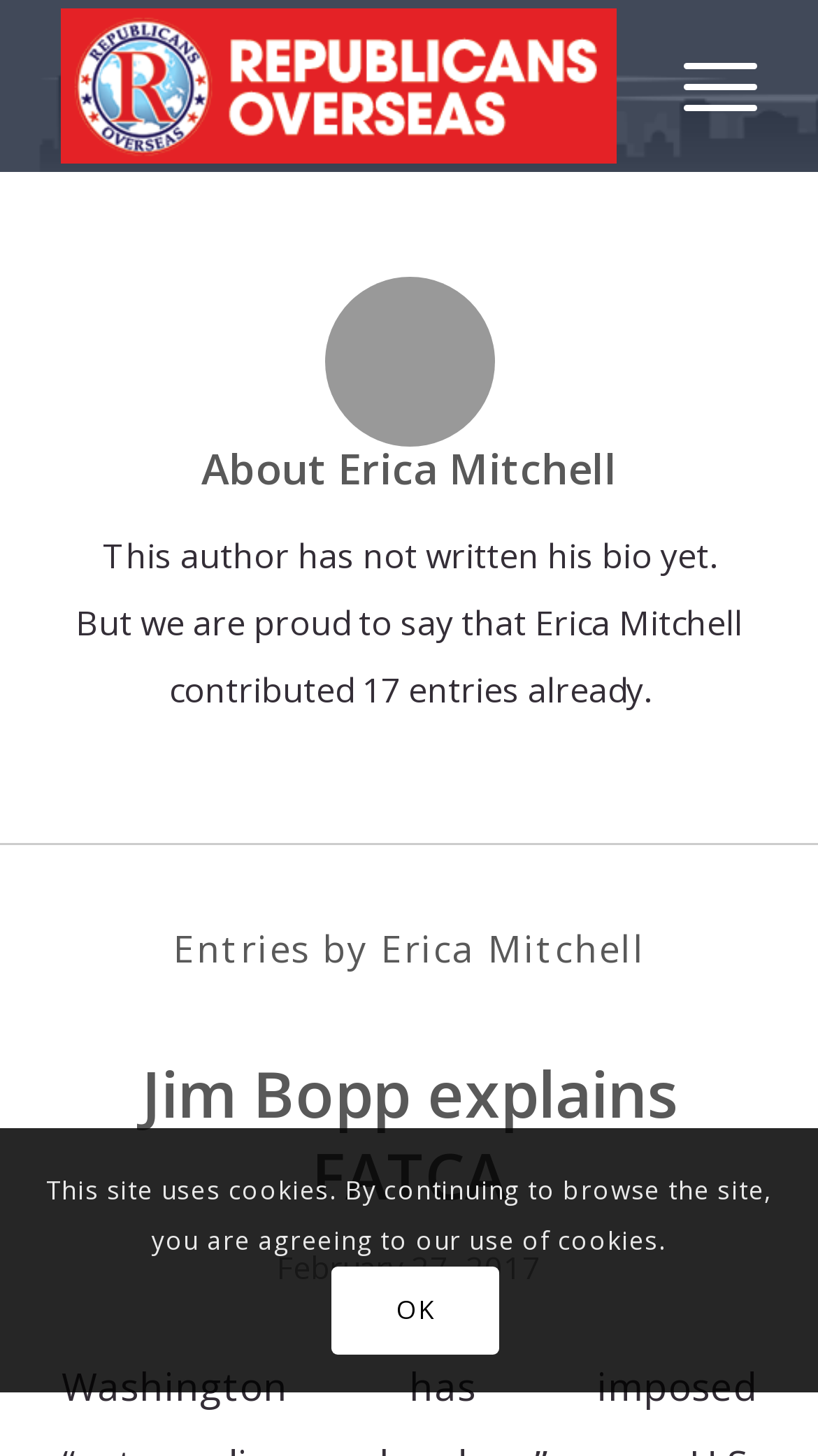Respond to the question below with a single word or phrase: What is the title of the latest article?

Jim Bopp explains FATCA